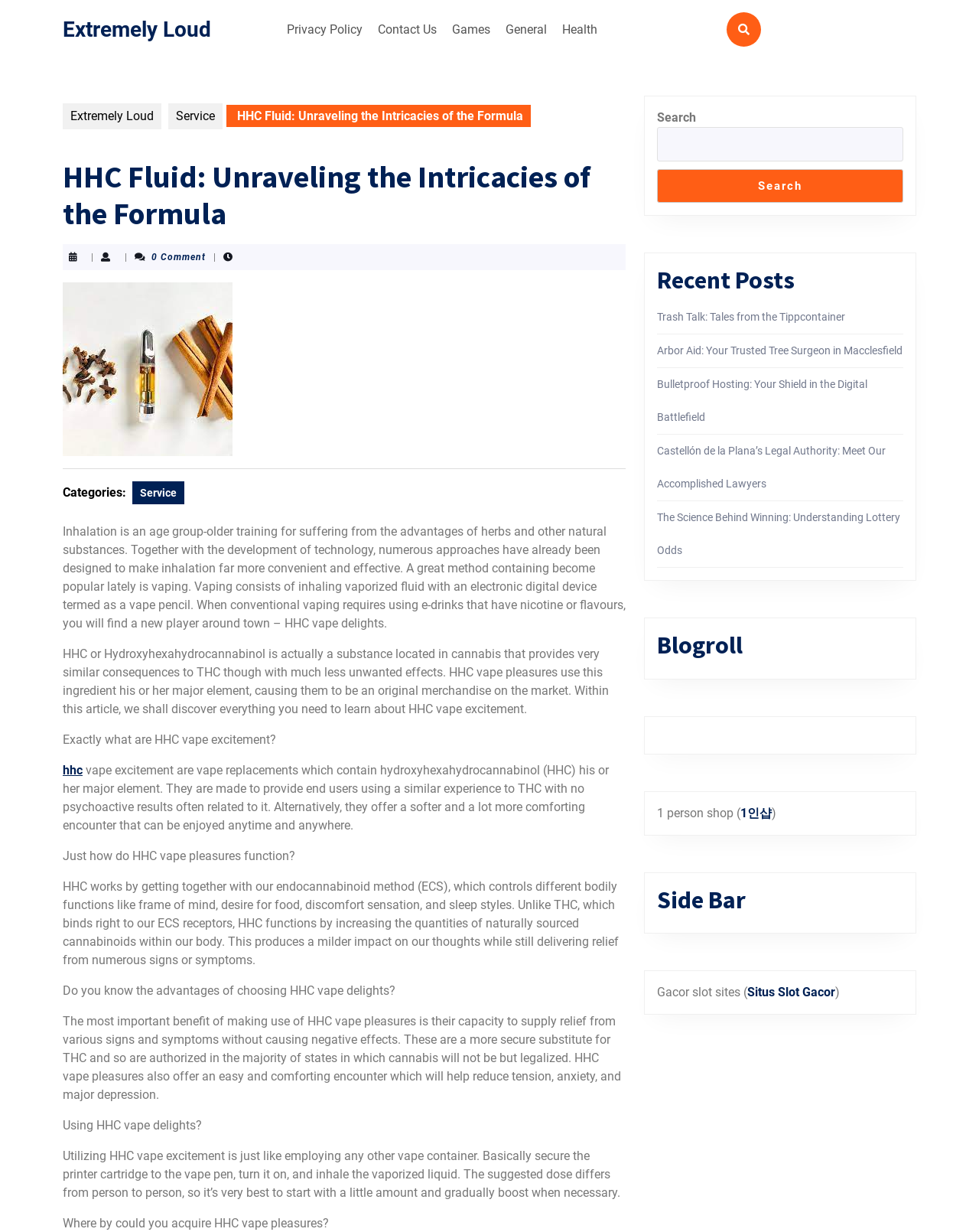Provide a one-word or brief phrase answer to the question:
Where can you buy HHC vape delights?

Not specified